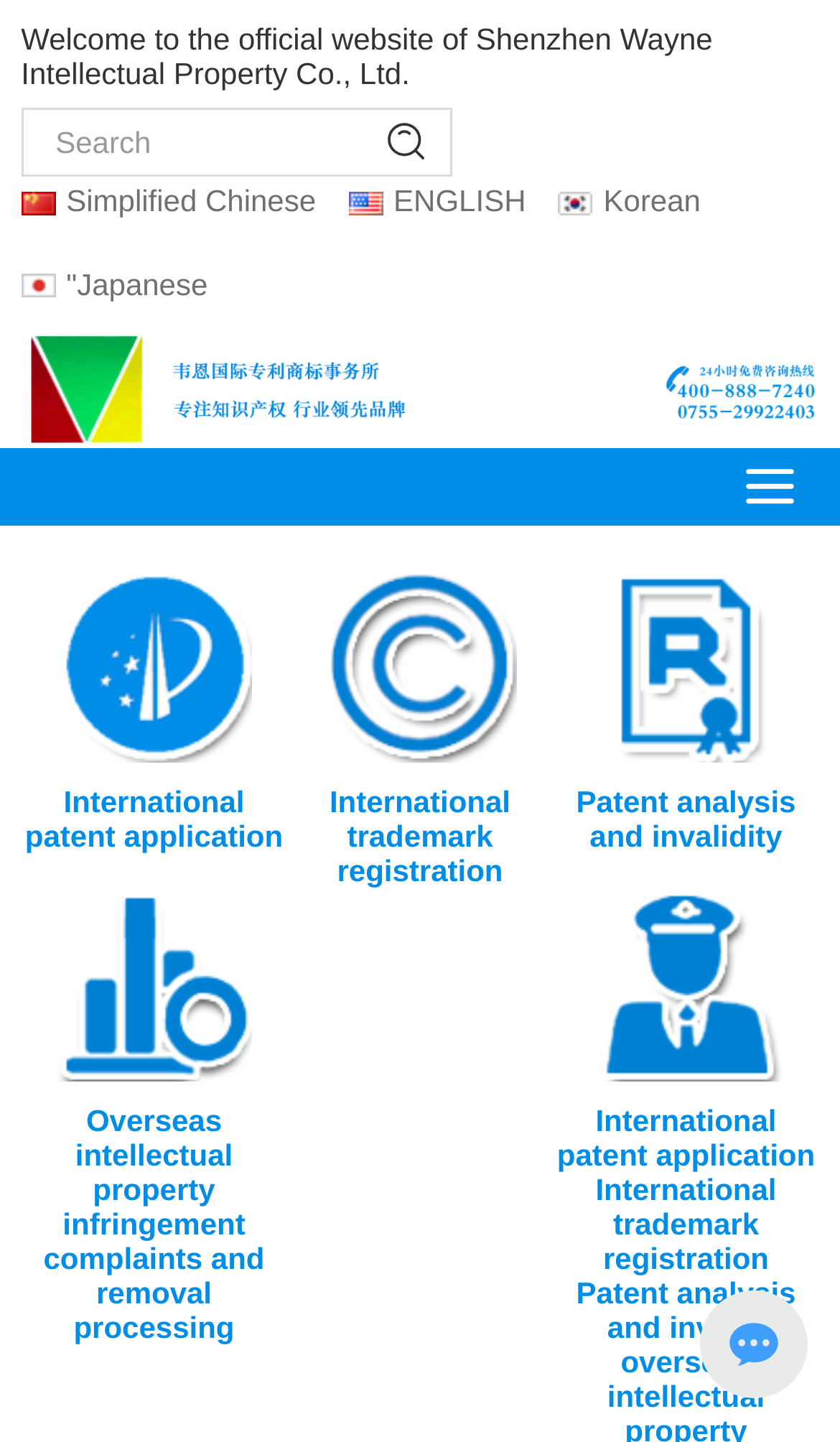Please identify the bounding box coordinates of the area that needs to be clicked to follow this instruction: "View international patent application".

[0.03, 0.545, 0.337, 0.592]